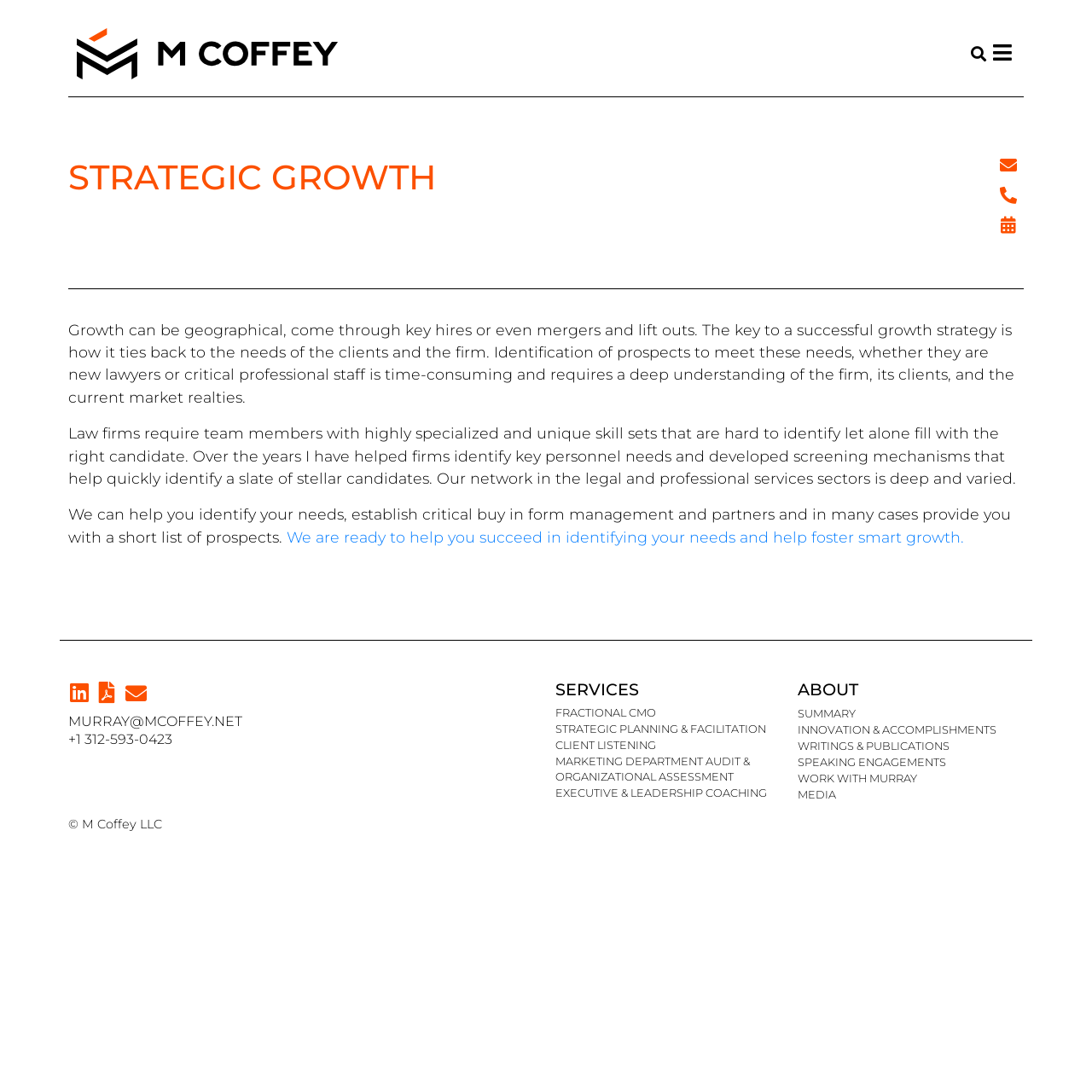Determine the bounding box coordinates for the clickable element to execute this instruction: "Click the 'SERVICES' heading". Provide the coordinates as four float numbers between 0 and 1, i.e., [left, top, right, bottom].

[0.509, 0.624, 0.715, 0.639]